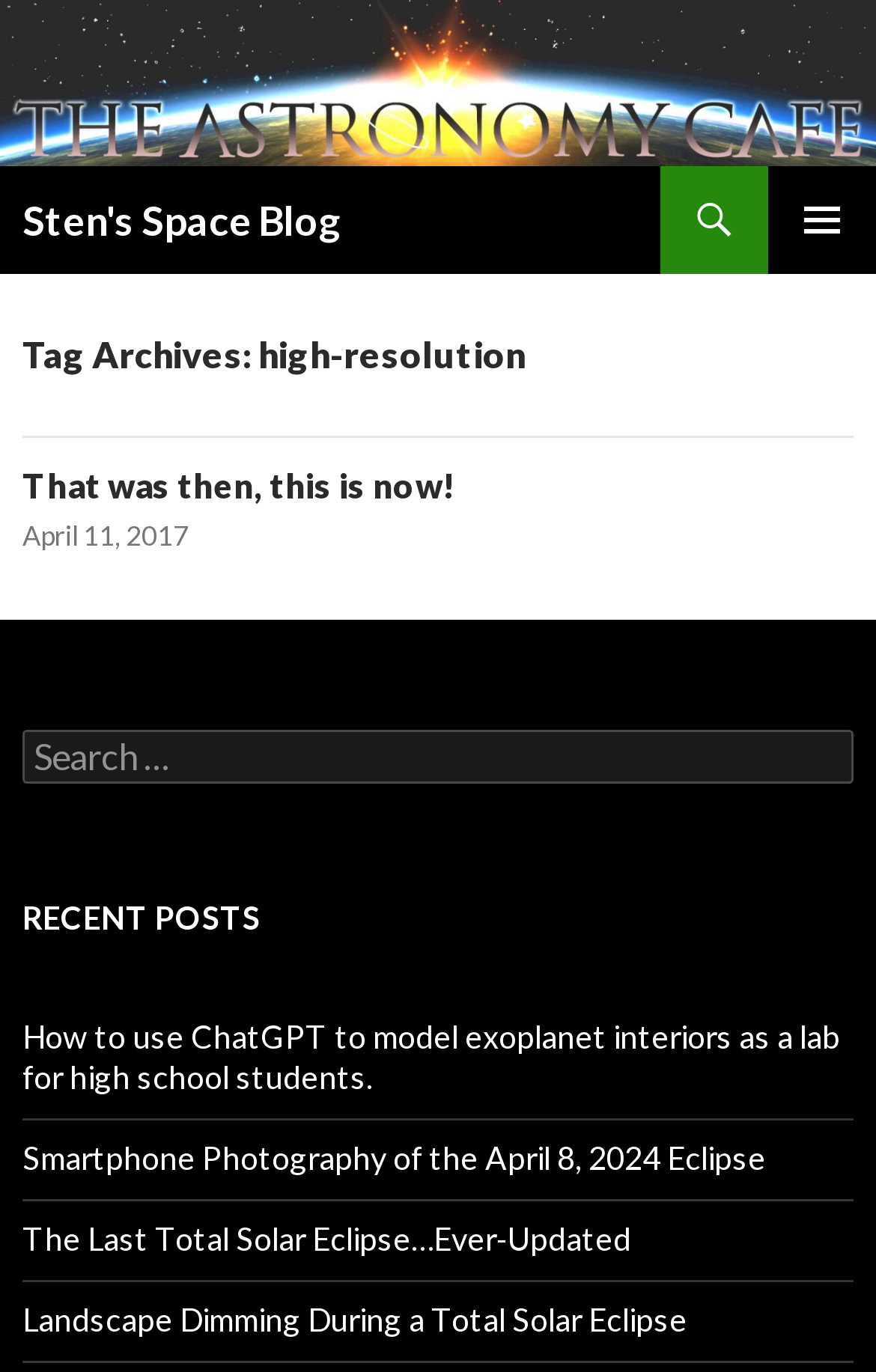Please reply to the following question using a single word or phrase: 
What is the date of the article 'That was then, this is now!'?

April 11, 2017